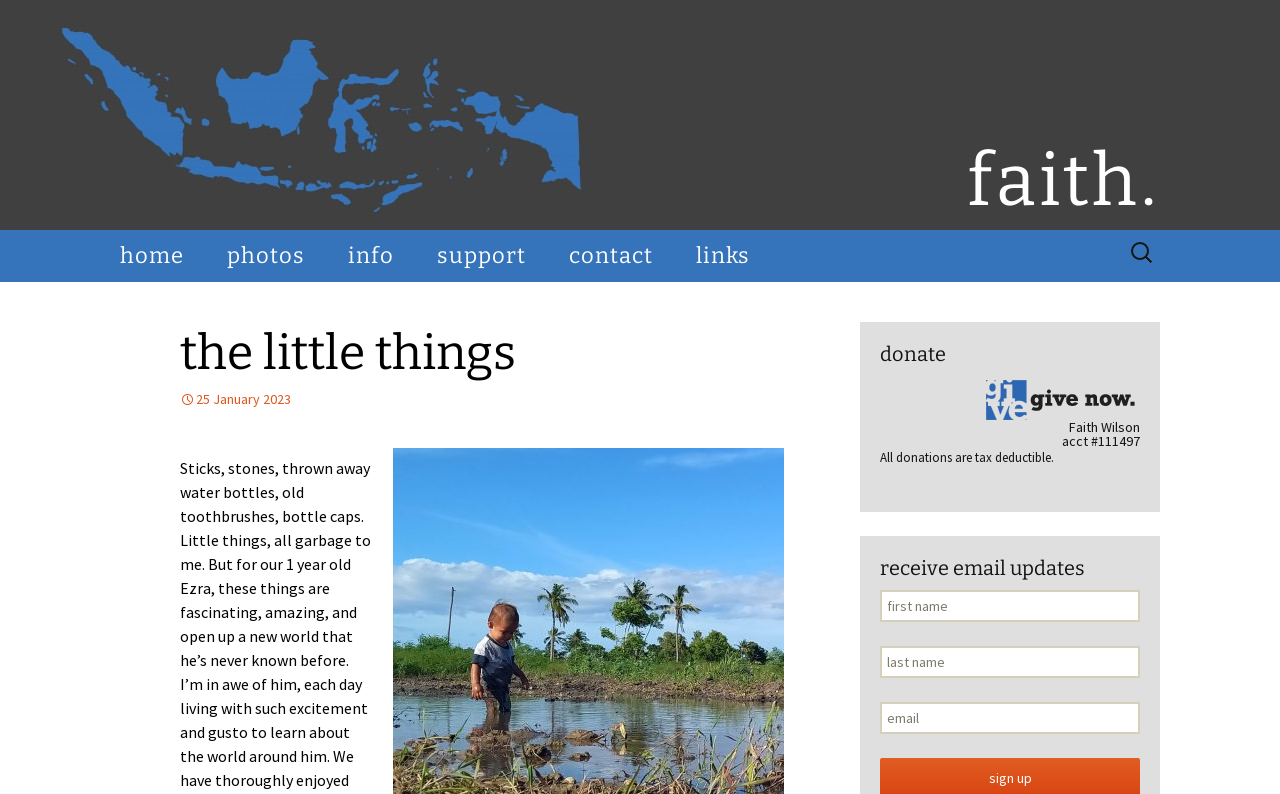Identify the bounding box of the UI component described as: "name="EMAIL" placeholder="email"".

[0.688, 0.884, 0.891, 0.924]